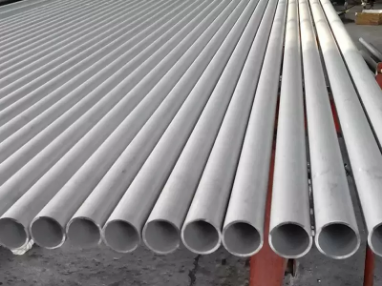What type of facility is shown in the image?
Using the visual information, answer the question in a single word or phrase.

Fabrication or manufacturing facility